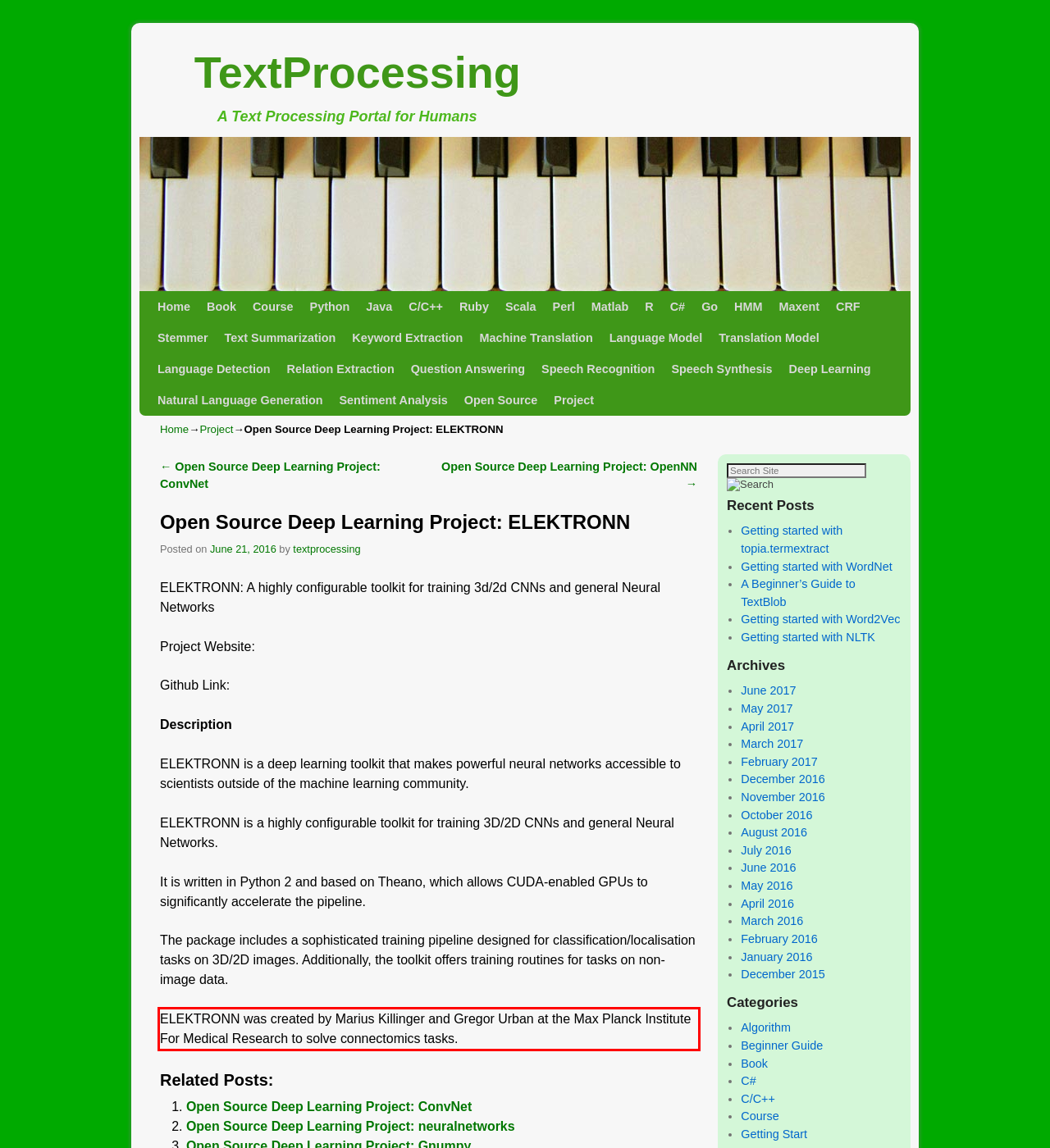Analyze the screenshot of a webpage where a red rectangle is bounding a UI element. Extract and generate the text content within this red bounding box.

ELEKTRONN was created by Marius Killinger and Gregor Urban at the Max Planck Institute For Medical Research to solve connectomics tasks.